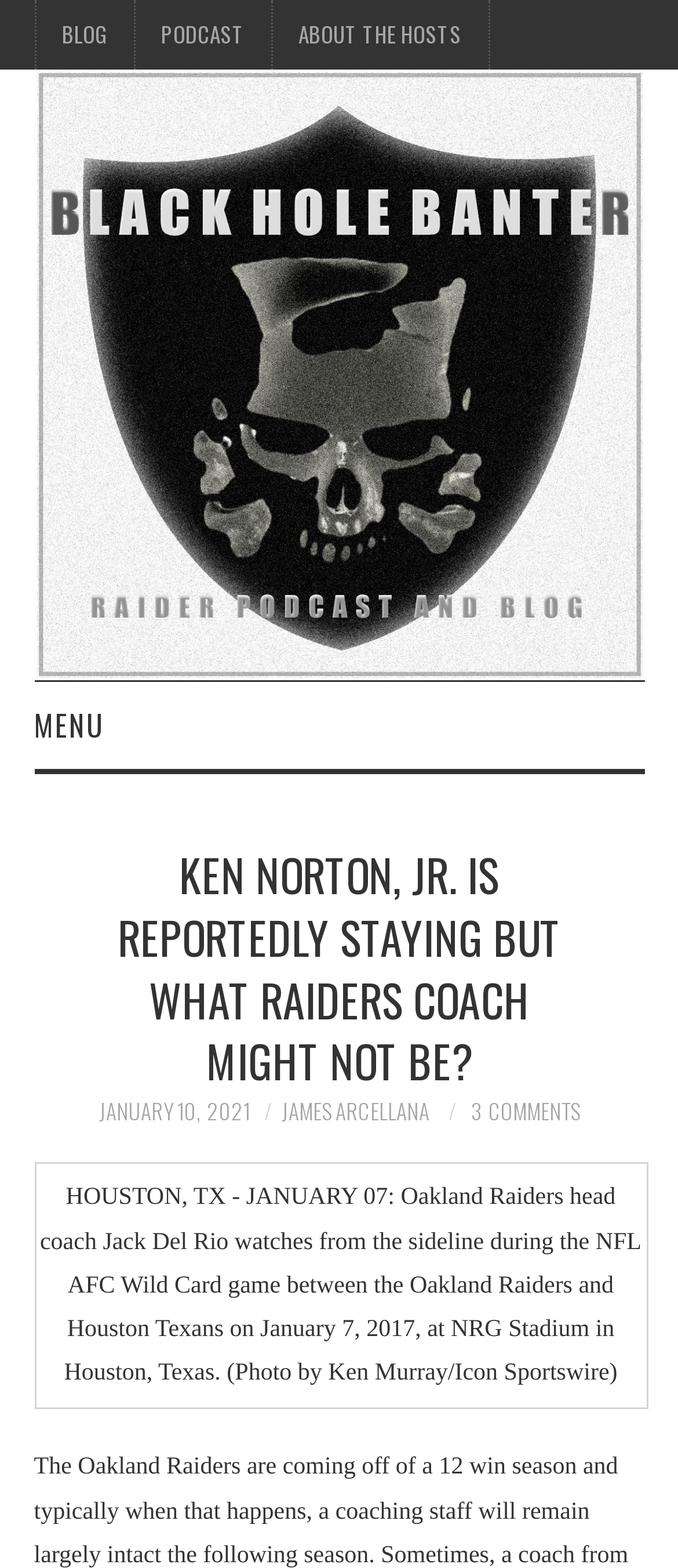Write an extensive caption that covers every aspect of the webpage.

The webpage appears to be a blog post about the Oakland Raiders coaching staff. At the top, there are four links: "BLOG", "PODCAST", "ABOUT THE HOSTS", and "Black Hole Banter", which is also accompanied by an image. Below these links, there is a menu link. 

Further down, there are three more links: "BLOG", "PODCAST", and "ABOUT THE HOSTS", which are positioned vertically. Above these links, there is a header section that contains the title of the blog post, "KEN NORTON, JR. IS REPORTEDLY STAYING BUT WHAT RAIDERS COACH MIGHT NOT BE?", and some metadata, including the date "JANUARY 10, 2021", the author "JAMES ARCELLANA", and the number of comments "3 COMMENTS". 

Below the header section, there is a static text block that describes a photo of Oakland Raiders head coach Jack Del Rio watching from the sideline during an NFL game. The text also mentions the photo credit.